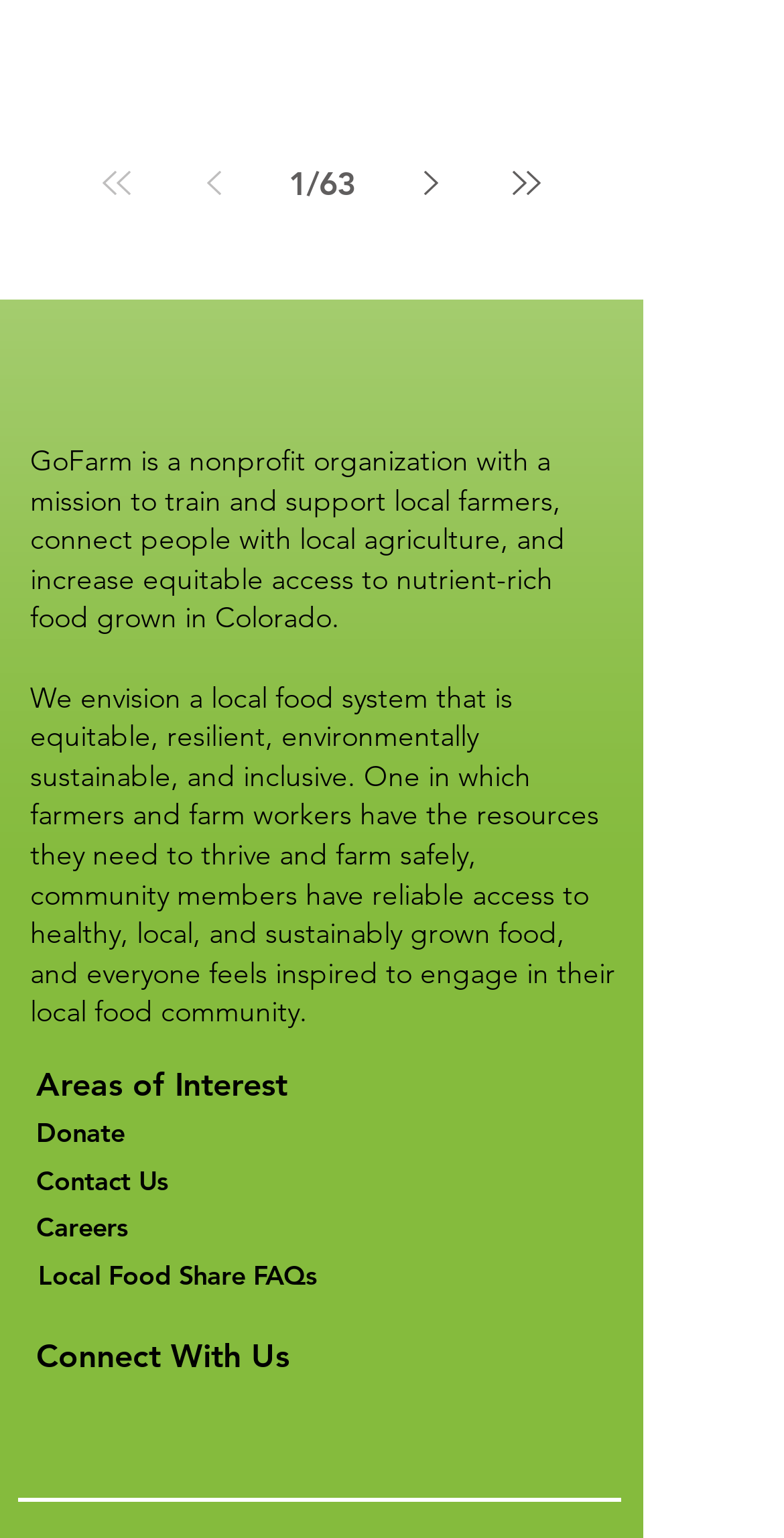Use a single word or phrase to answer the question: 
What is the name of the image at the top left corner?

GF Logomark-Black-MED